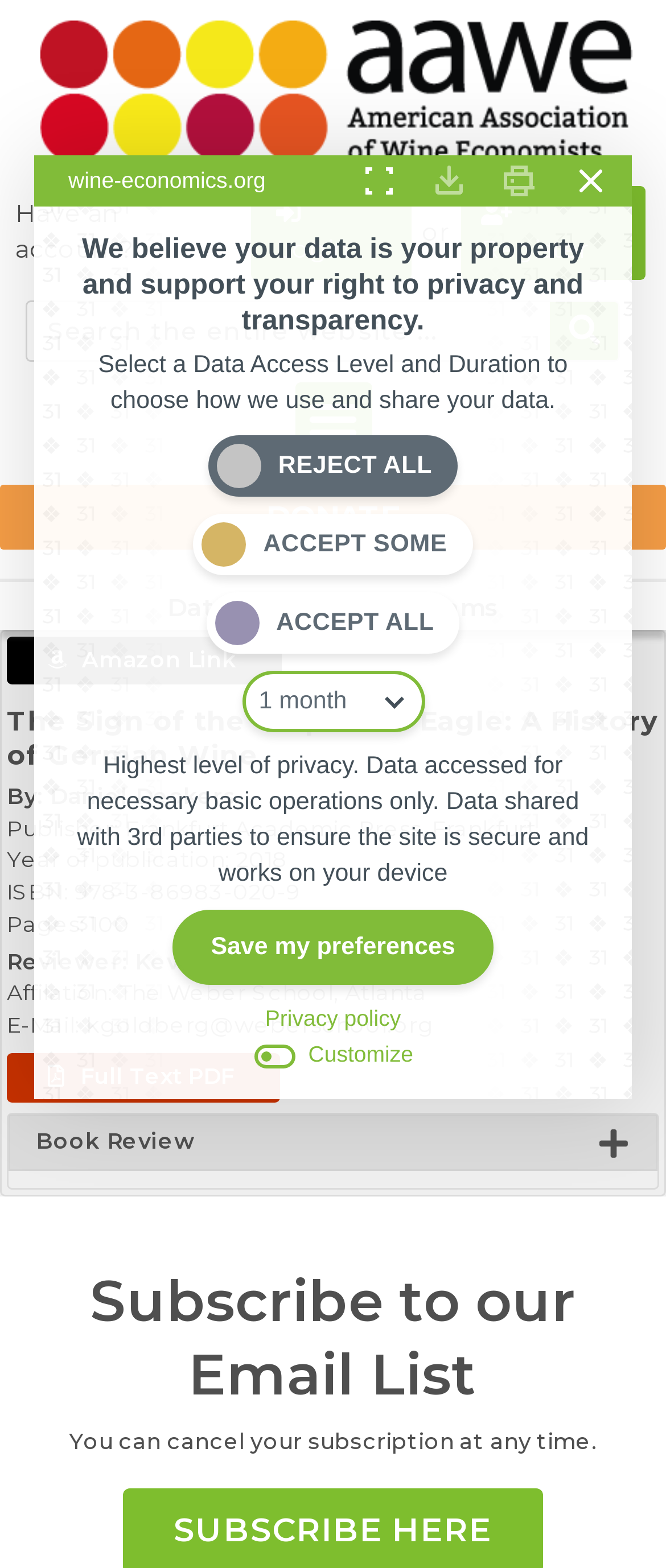Given the content of the image, can you provide a detailed answer to the question?
Who is the reviewer of the book?

I found the reviewer's name by looking at the static text element with the text 'Reviewer: Kevin Goldberg' which is located below the book title.